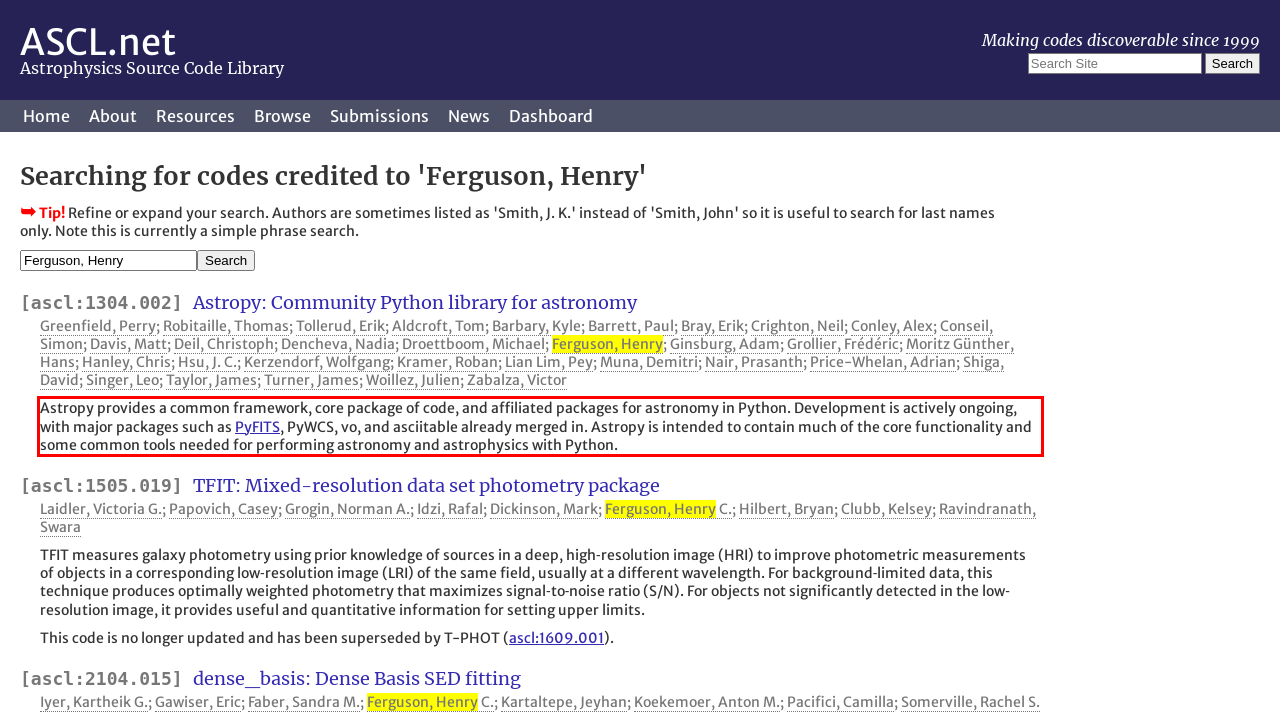Please examine the webpage screenshot and extract the text within the red bounding box using OCR.

Astropy provides a common framework, core package of code, and affiliated packages for astronomy in Python. Development is actively ongoing, with major packages such as PyFITS, PyWCS, vo, and asciitable already merged in. Astropy is intended to contain much of the core functionality and some common tools needed for performing astronomy and astrophysics with Python.